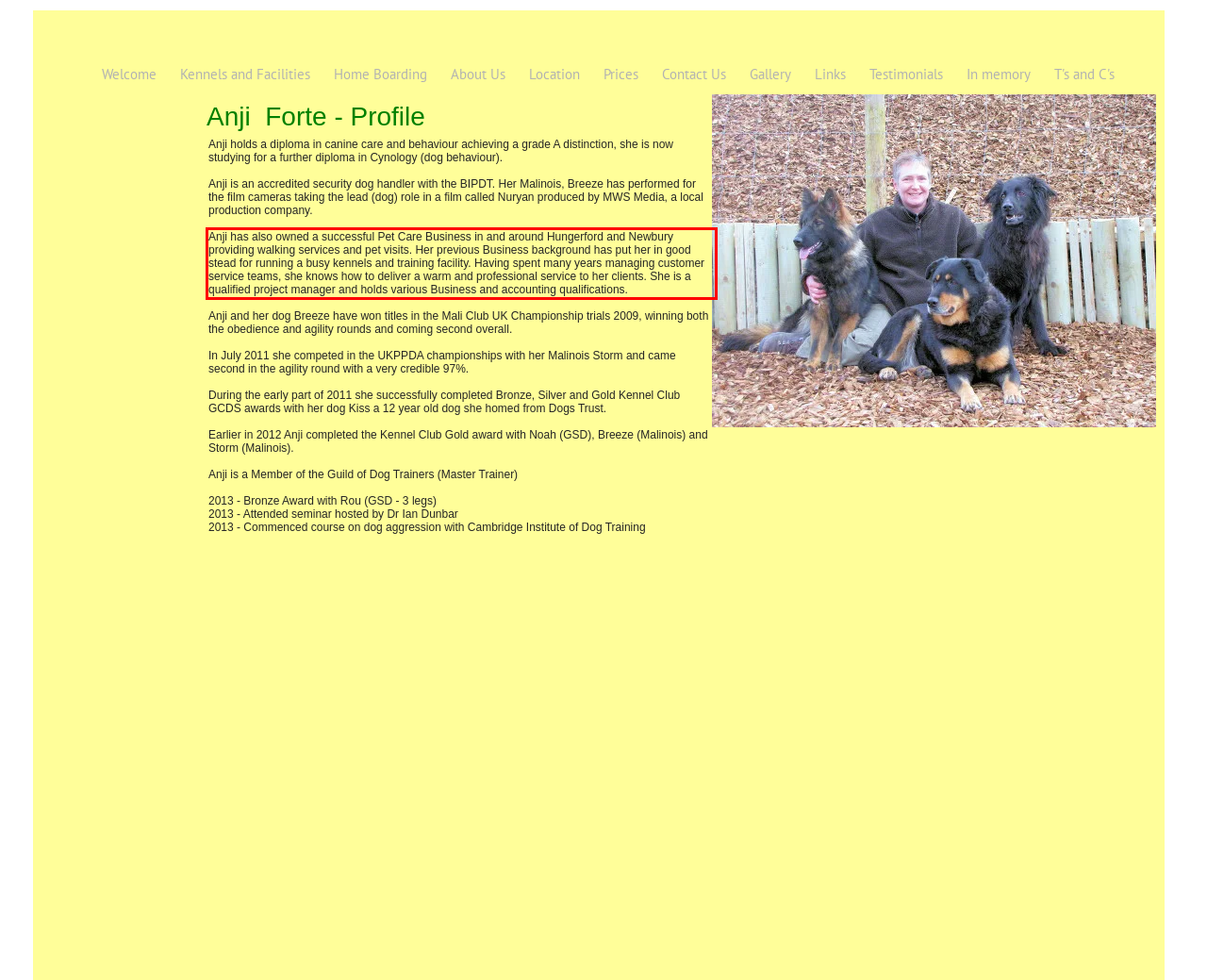Perform OCR on the text inside the red-bordered box in the provided screenshot and output the content.

Anji has also owned a successful Pet Care Business in and around Hungerford and Newbury providing walking services and pet visits. Her previous Business background has put her in good stead for running a busy kennels and training facility. Having spent many years managing customer service teams, she knows how to deliver a warm and professional service to her clients. She is a qualified project manager and holds various Business and accounting qualifications.